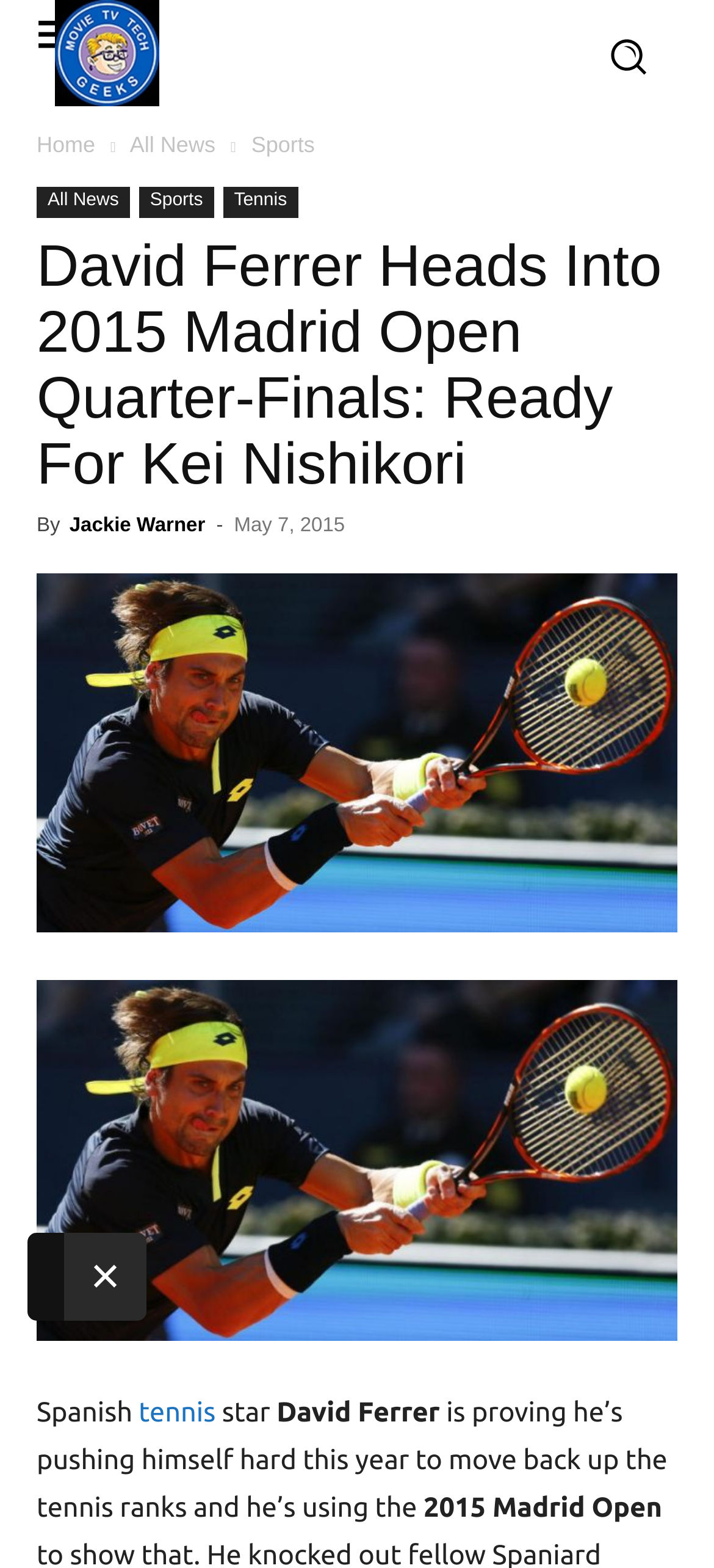Answer this question using a single word or a brief phrase:
What is the name of the tournament?

2015 Madrid Open